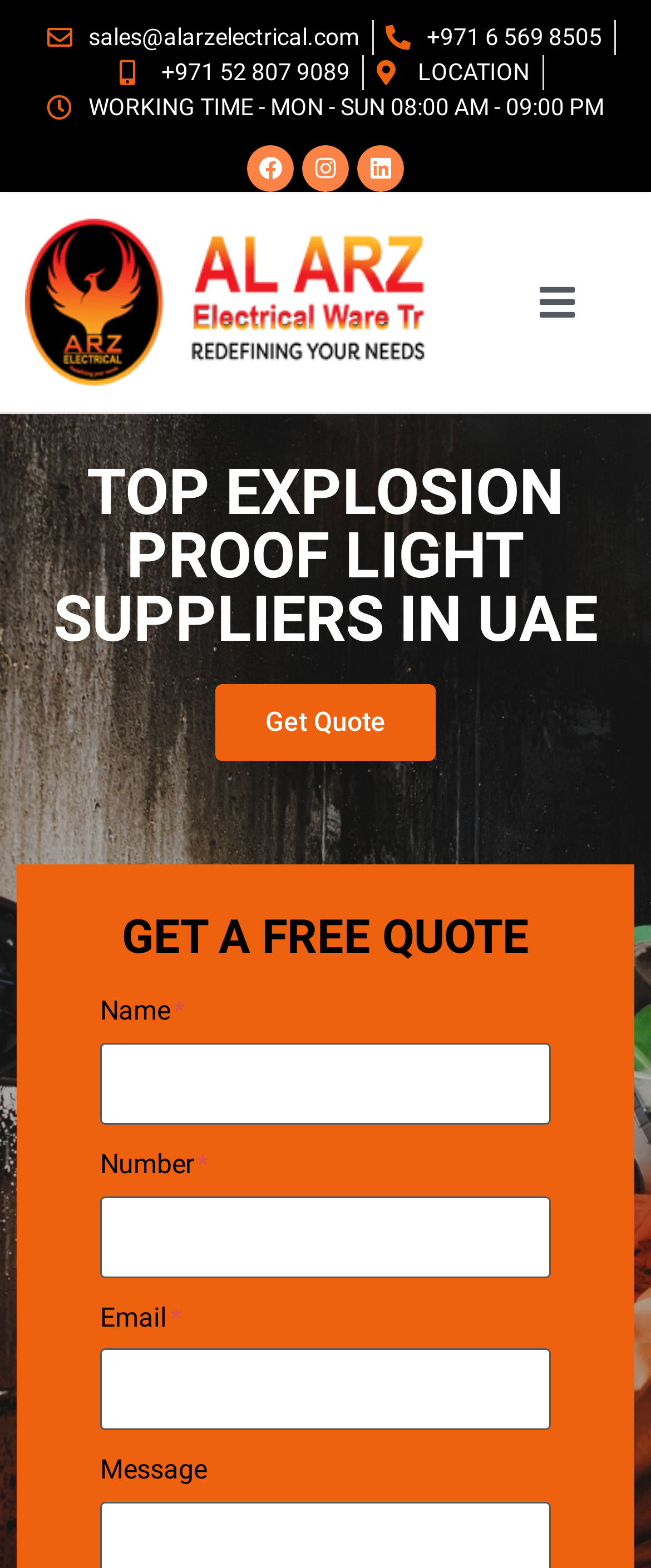Bounding box coordinates are given in the format (top-left x, top-left y, bottom-right x, bottom-right y). All values should be floating point numbers between 0 and 1. Provide the bounding box coordinate for the UI element described as: alt="new_log (1)" title="new_log (1)"

[0.038, 0.139, 0.679, 0.246]